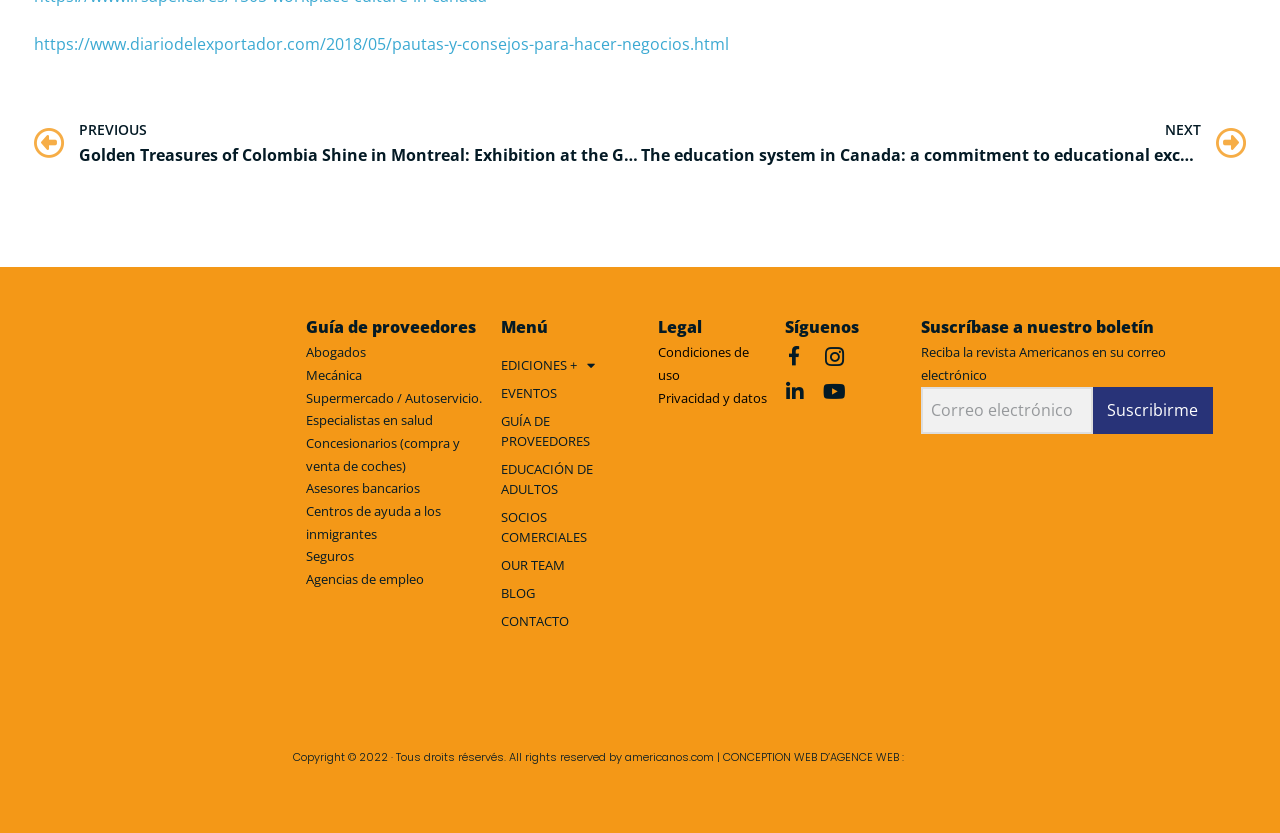Provide your answer in a single word or phrase: 
What is the copyright year of the webpage?

2022